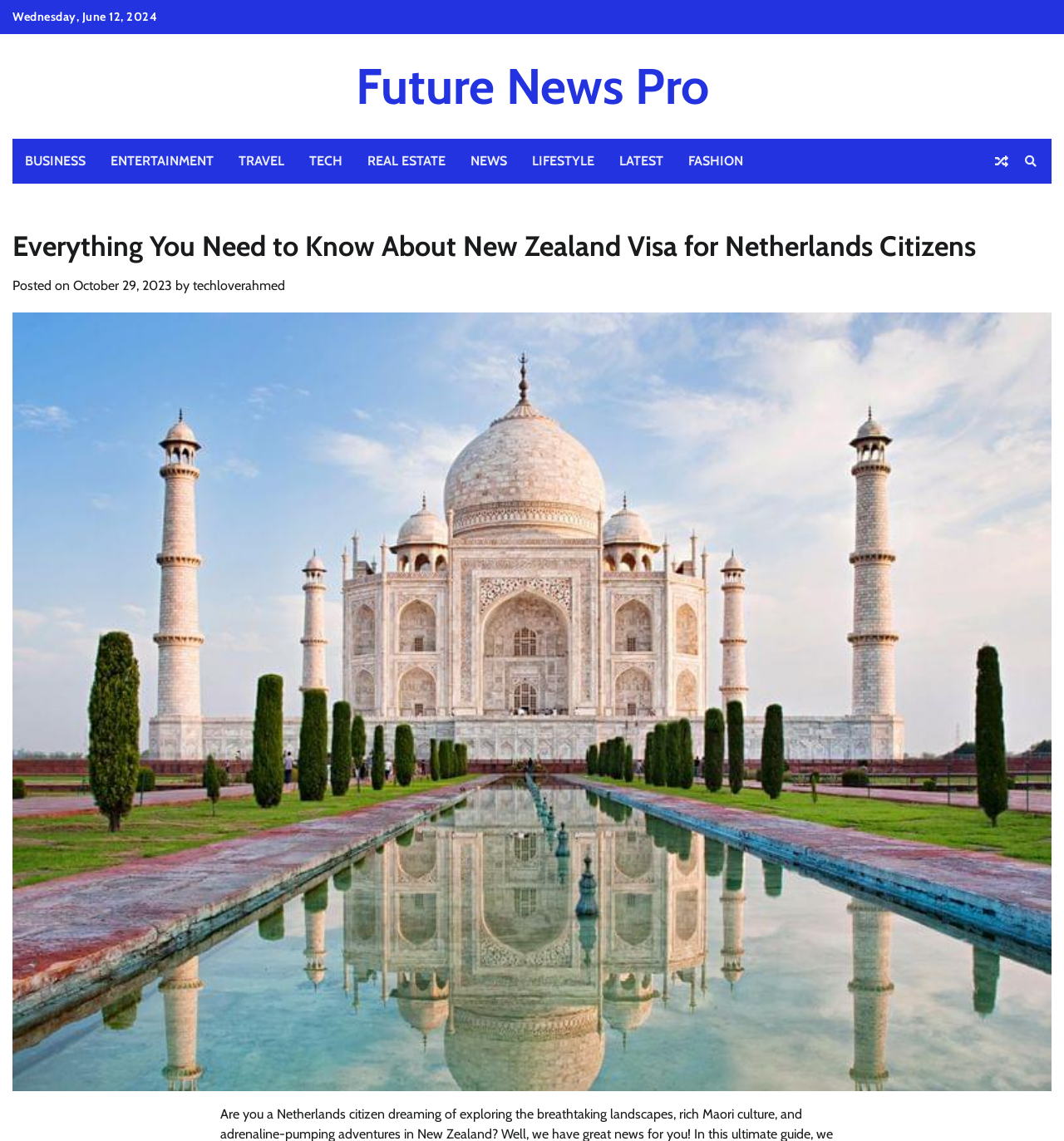Indicate the bounding box coordinates of the clickable region to achieve the following instruction: "read the article posted on October 29, 2023."

[0.069, 0.243, 0.162, 0.257]